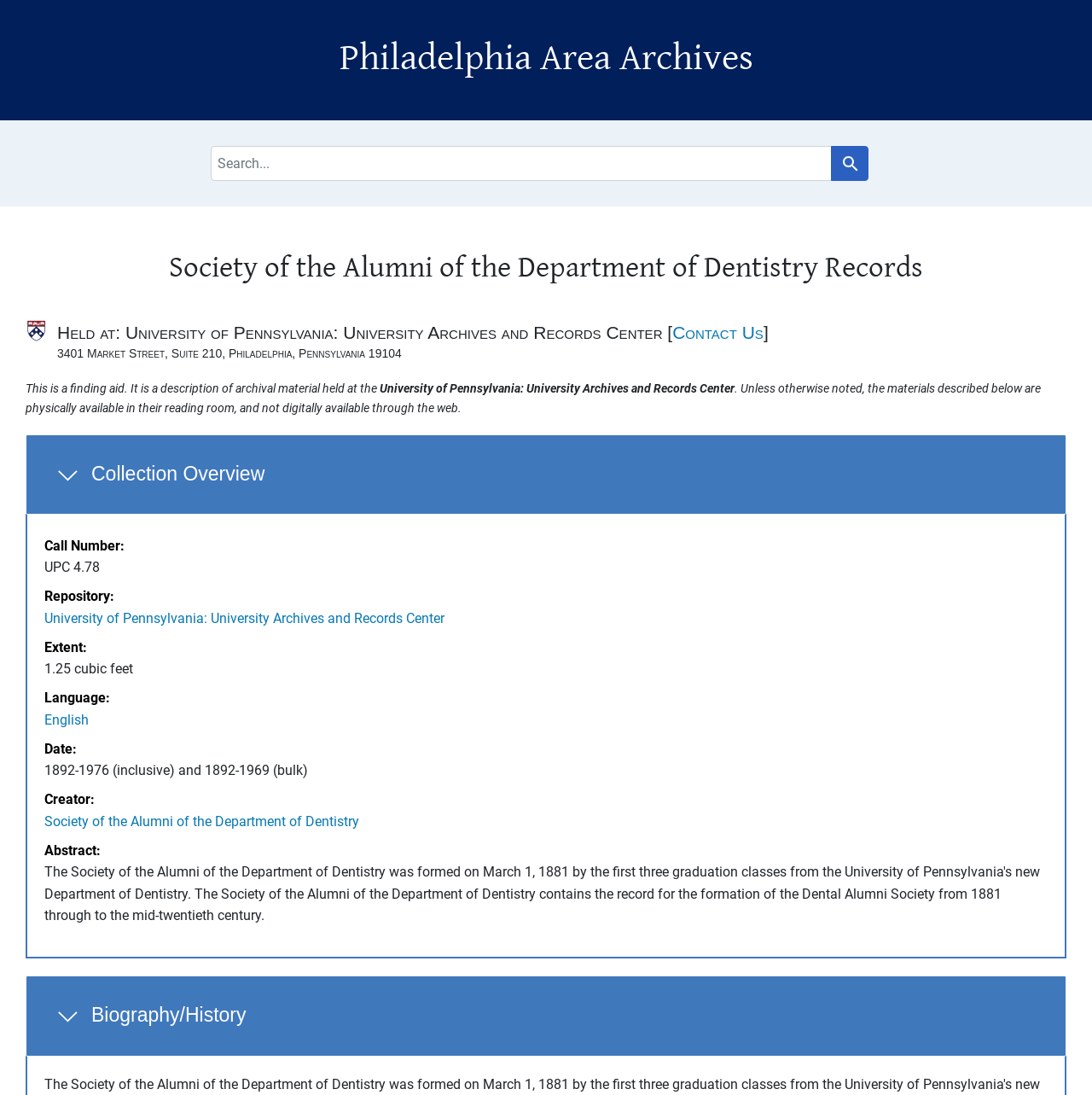Review the image closely and give a comprehensive answer to the question: What is the name of the archives?

I found the answer by looking at the 'Held at' section, which mentions the University of Pennsylvania: University Archives and Records Center as the location of the archival material.